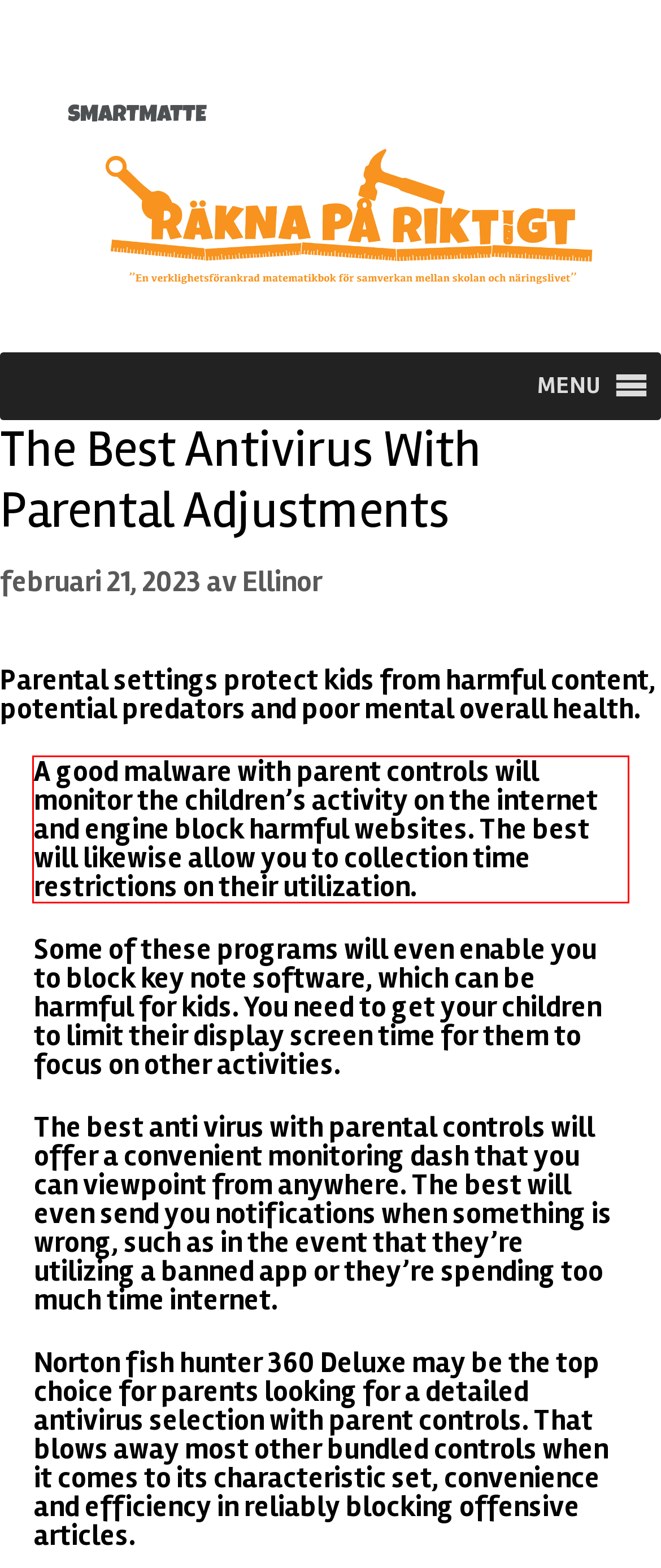Identify and extract the text within the red rectangle in the screenshot of the webpage.

A good malware with parent controls will monitor the children’s activity on the internet and engine block harmful websites. The best will likewise allow you to collection time restrictions on their utilization.